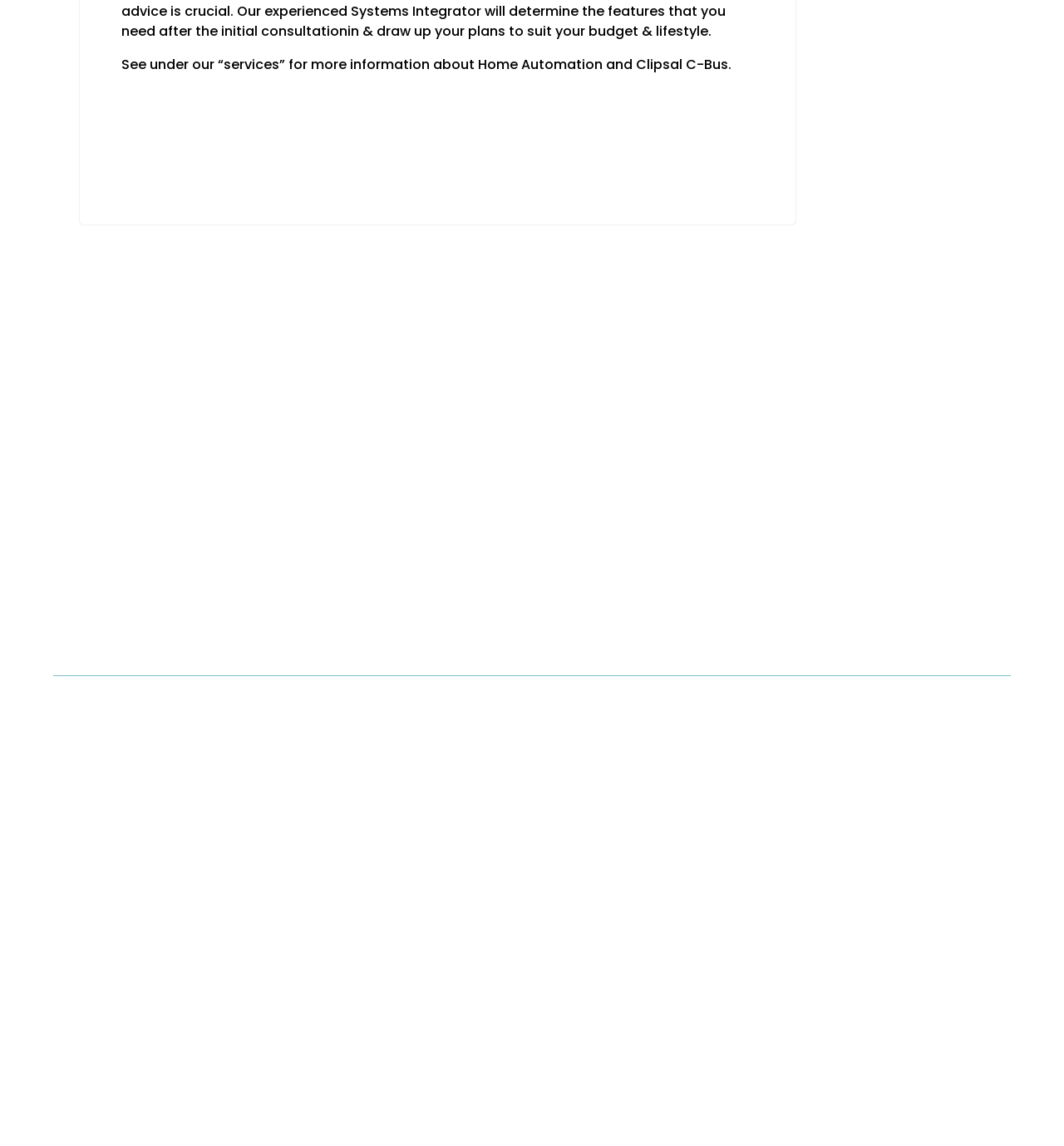Show me the bounding box coordinates of the clickable region to achieve the task as per the instruction: "Click on CONTACT US".

[0.72, 0.624, 0.903, 0.658]